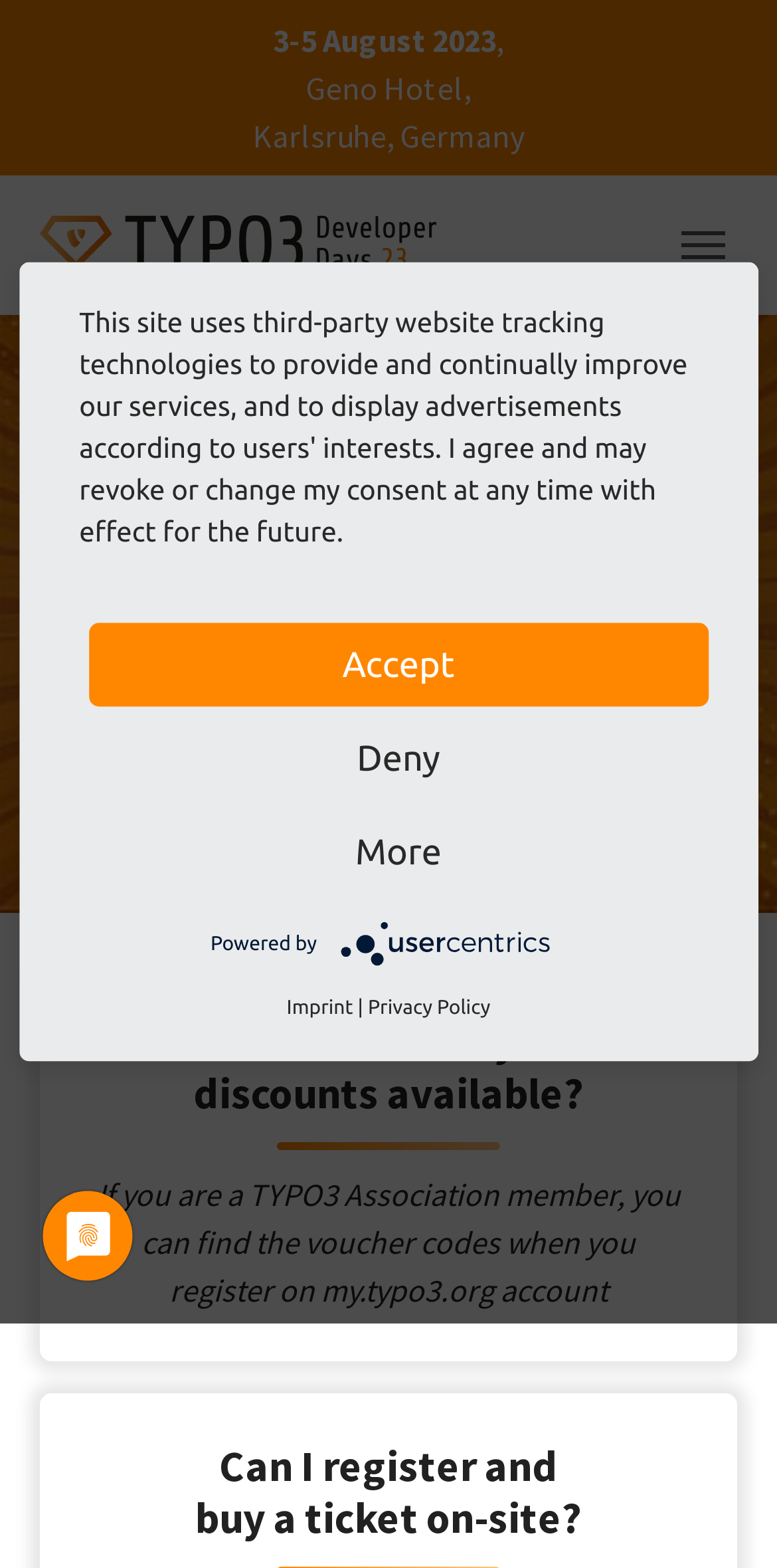Could you indicate the bounding box coordinates of the region to click in order to complete this instruction: "Scroll to top".

[0.826, 0.758, 0.949, 0.819]